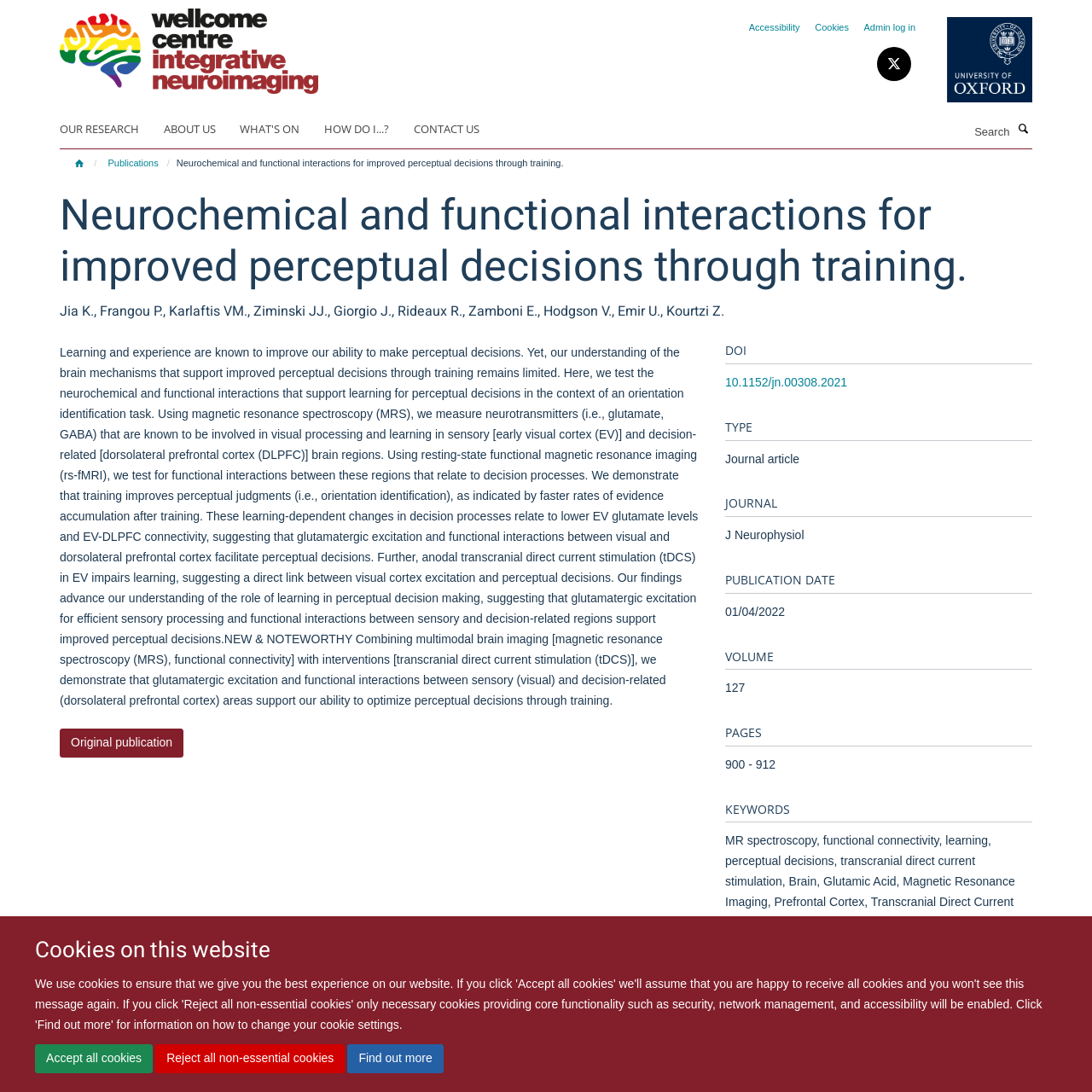Please find the bounding box coordinates of the element that needs to be clicked to perform the following instruction: "Go to the University of Oxford website". The bounding box coordinates should be four float numbers between 0 and 1, represented as [left, top, right, bottom].

[0.844, 0.016, 0.945, 0.094]